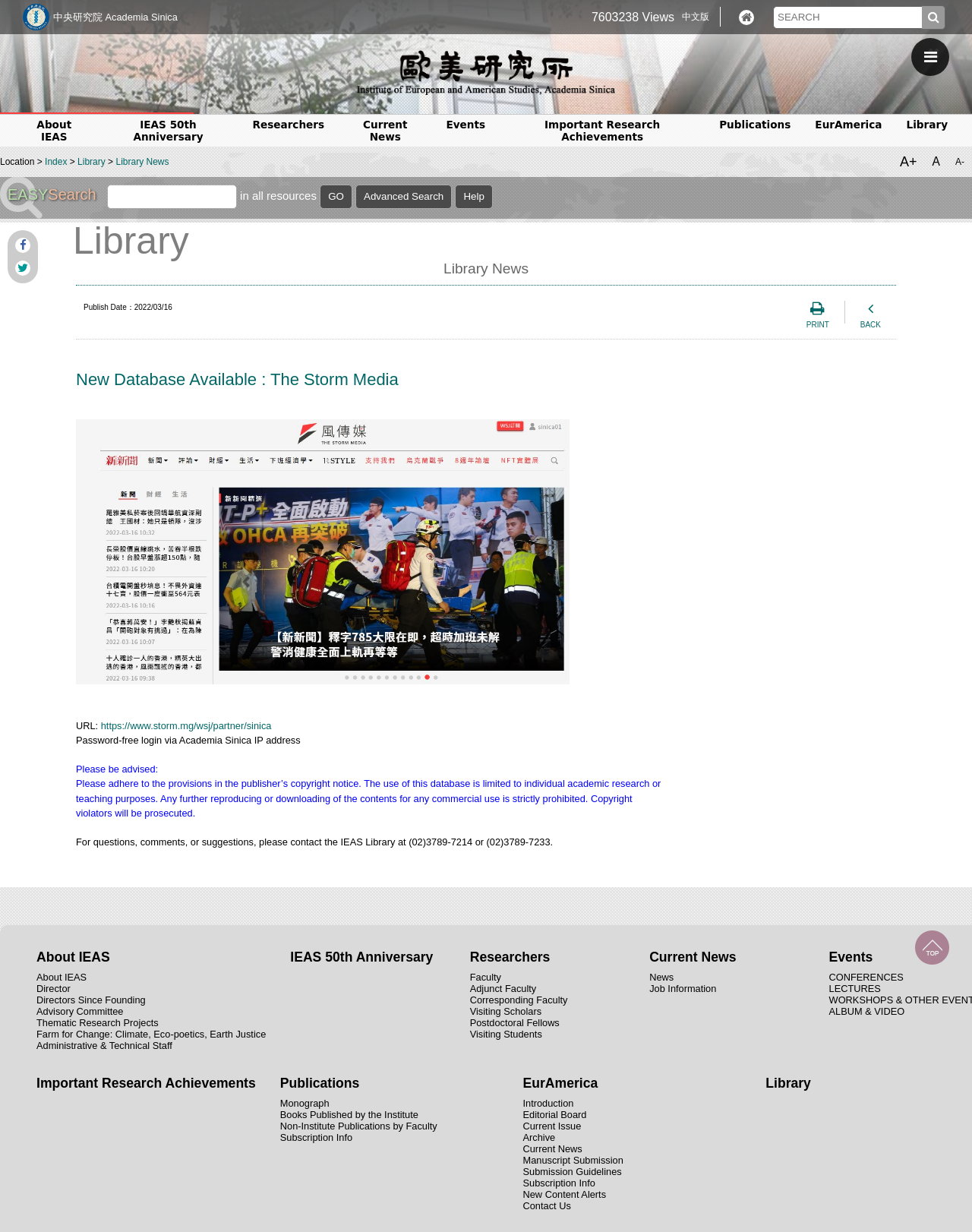Find the bounding box coordinates of the element's region that should be clicked in order to follow the given instruction: "View new database information". The coordinates should consist of four float numbers between 0 and 1, i.e., [left, top, right, bottom].

[0.078, 0.3, 0.41, 0.316]